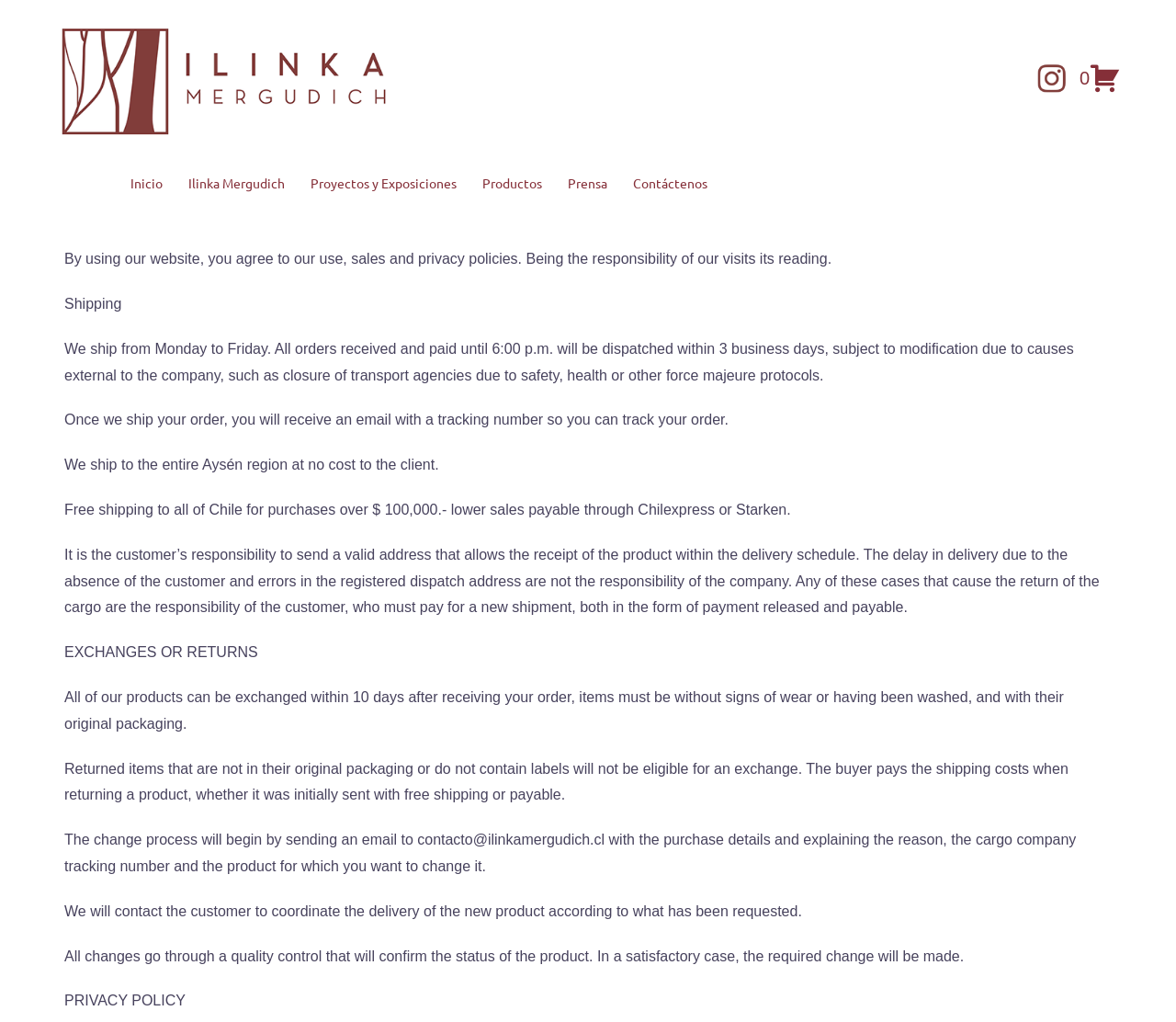Select the bounding box coordinates of the element I need to click to carry out the following instruction: "Click the Inicio link".

[0.111, 0.168, 0.138, 0.191]